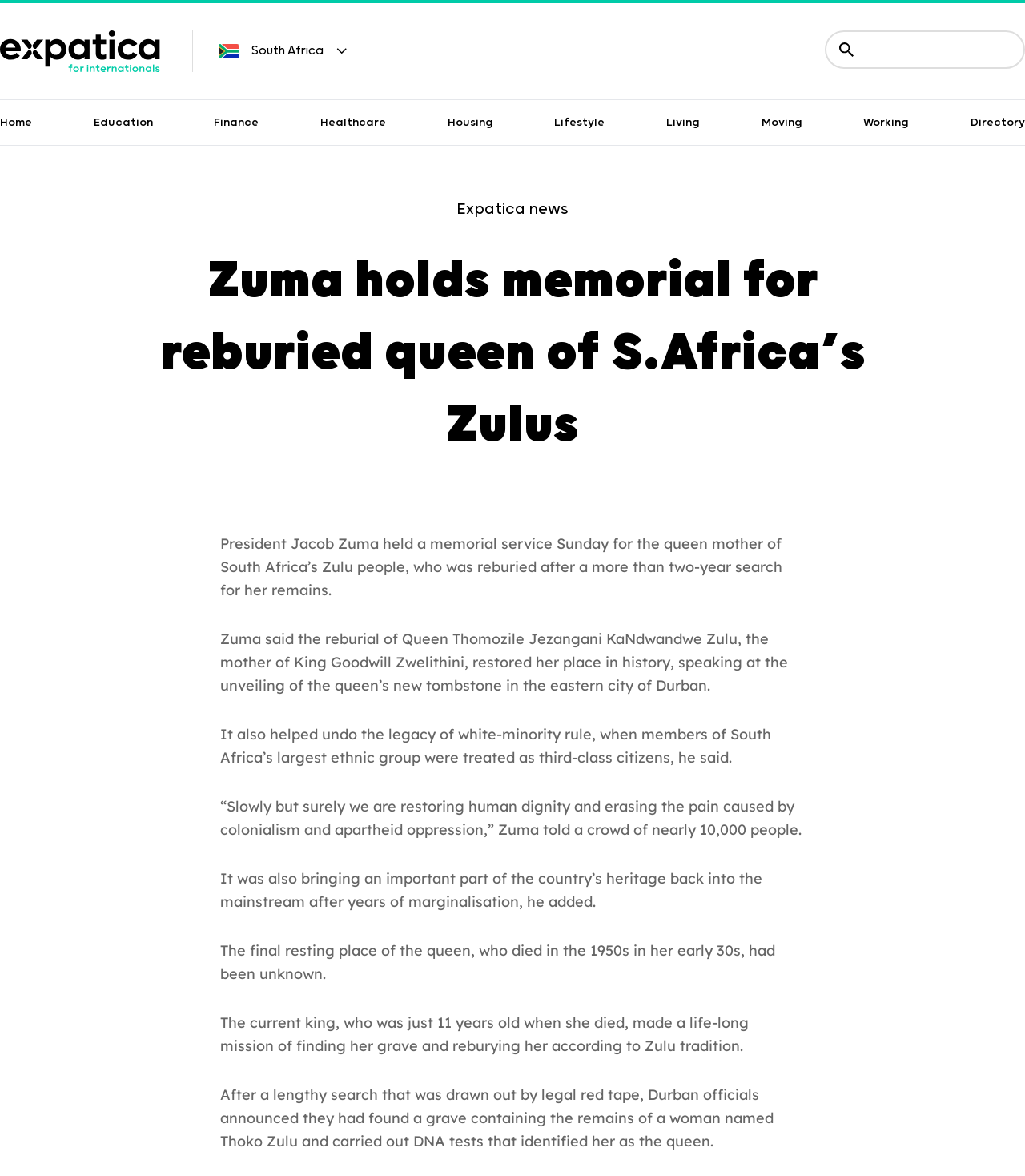Identify the bounding box coordinates for the UI element described by the following text: "aria-label="Search articles" name="query"". Provide the coordinates as four float numbers between 0 and 1, in the format [left, top, right, bottom].

[0.833, 0.033, 0.977, 0.052]